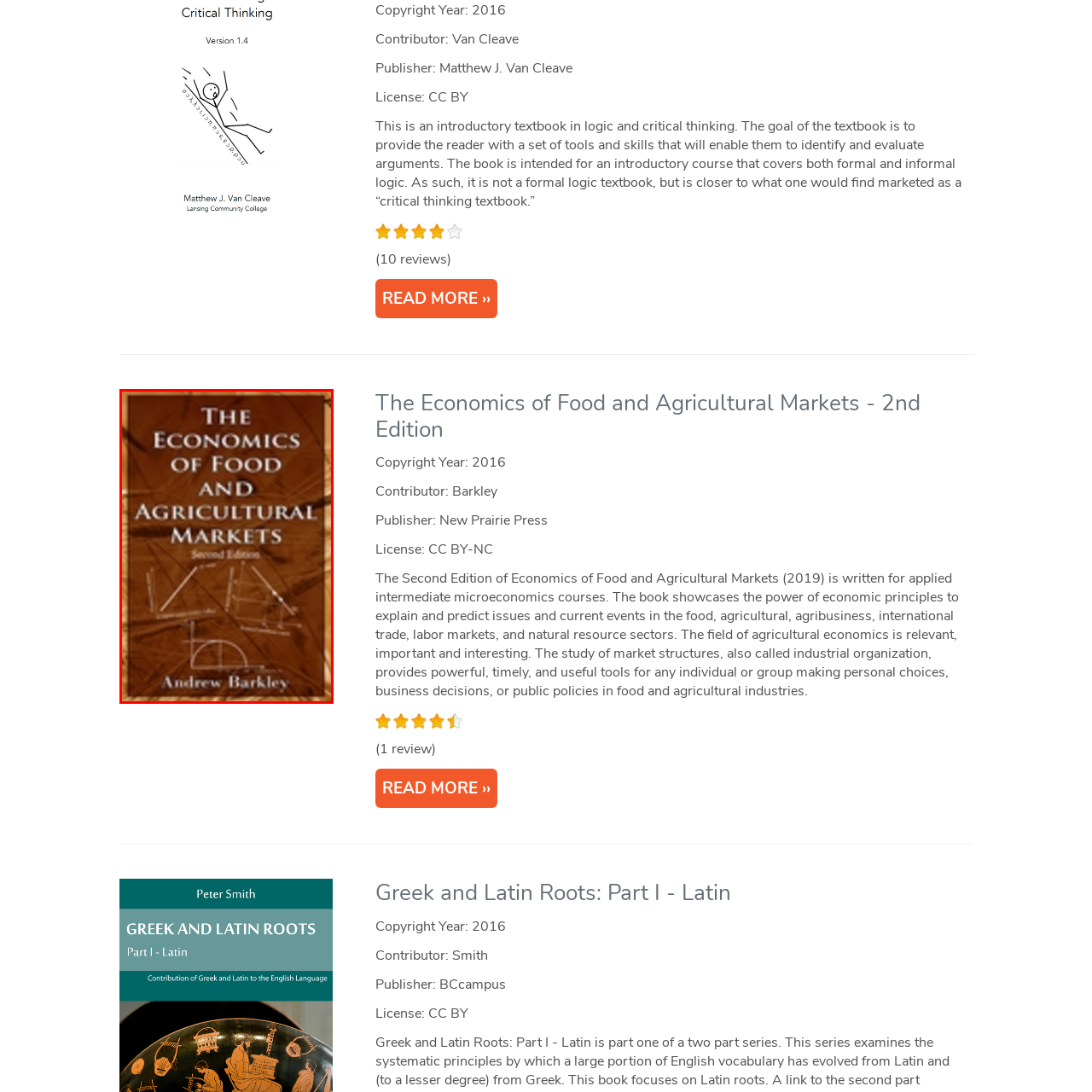What is the background color of the book cover?
Please look at the image marked with a red bounding box and provide a one-word or short-phrase answer based on what you see.

Rich brown